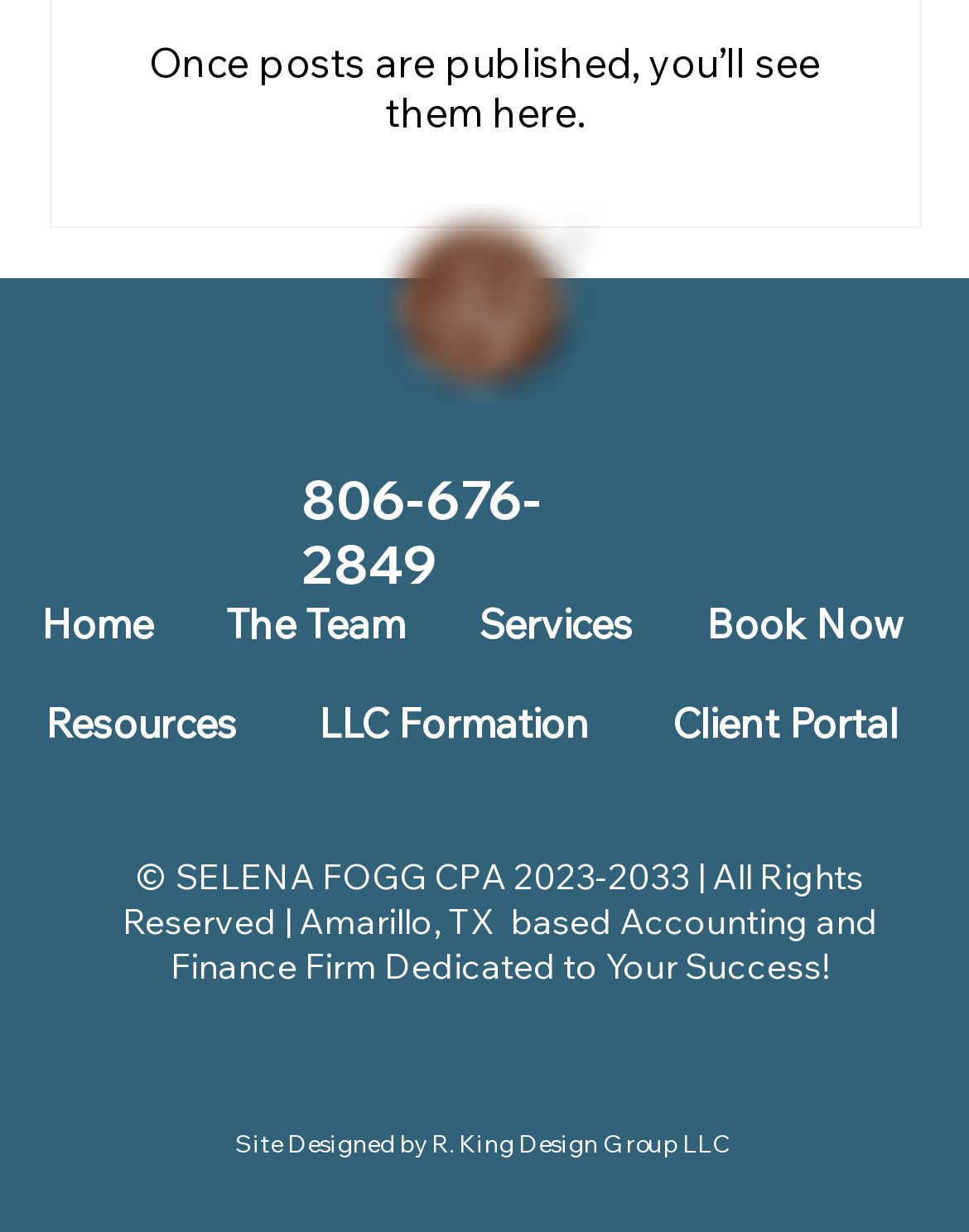How many navigation links are there?
Please provide a single word or phrase in response based on the screenshot.

7